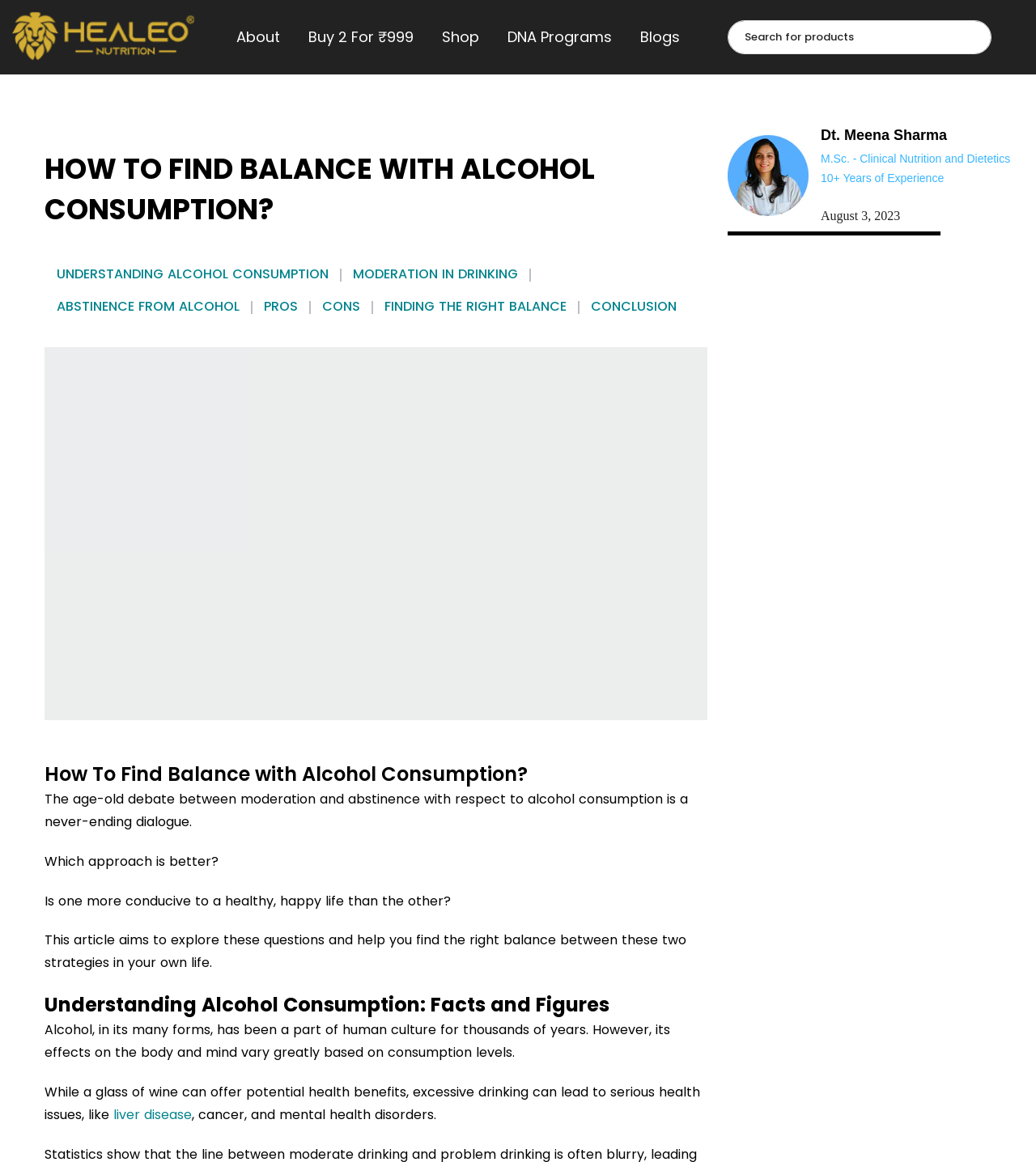Locate the bounding box coordinates of the region to be clicked to comply with the following instruction: "View 'DNA Programs'". The coordinates must be four float numbers between 0 and 1, in the form [left, top, right, bottom].

[0.476, 0.0, 0.604, 0.064]